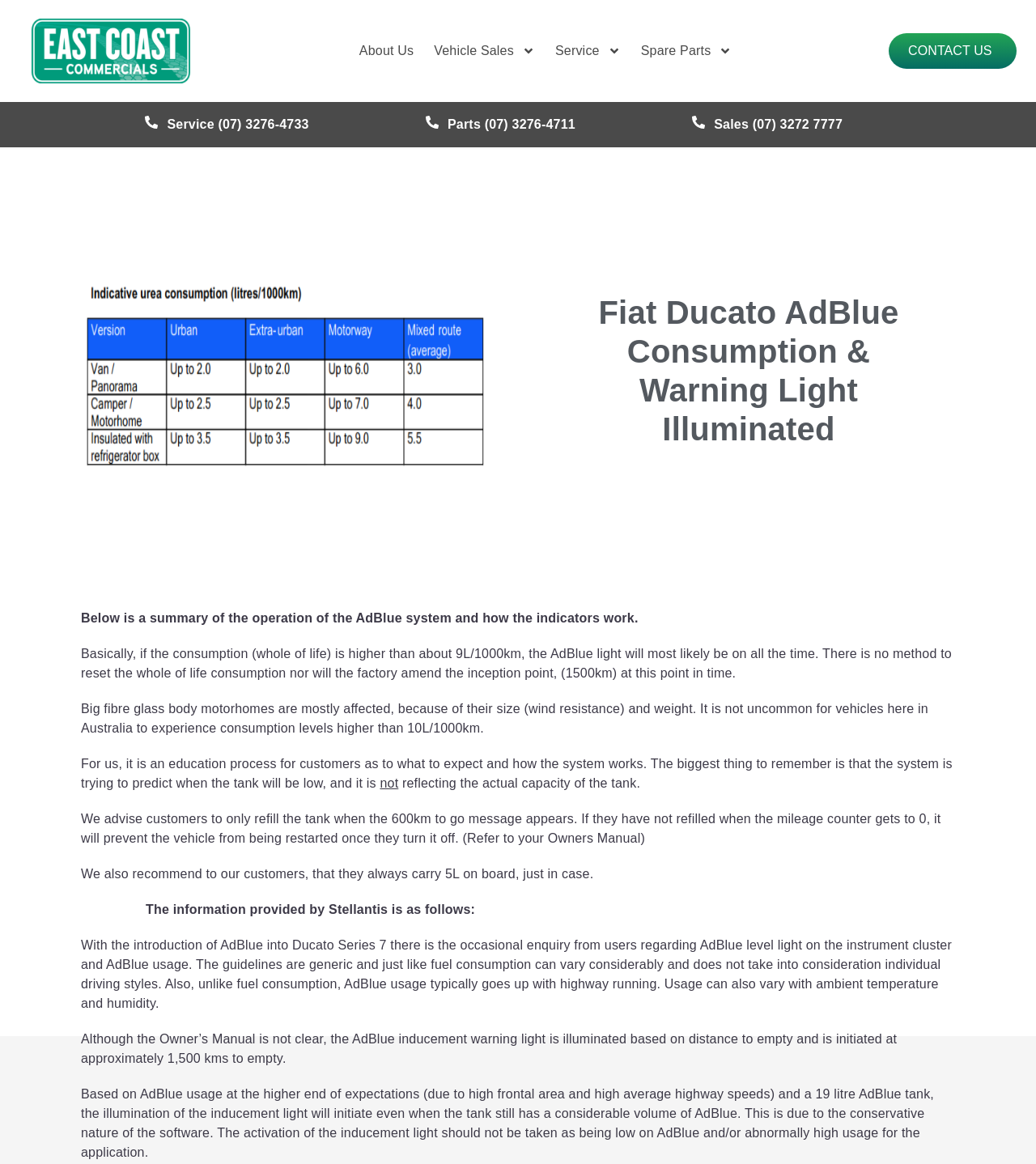Can you find the bounding box coordinates of the area I should click to execute the following instruction: "Click the 'CONTACT US' link"?

[0.858, 0.029, 0.981, 0.059]